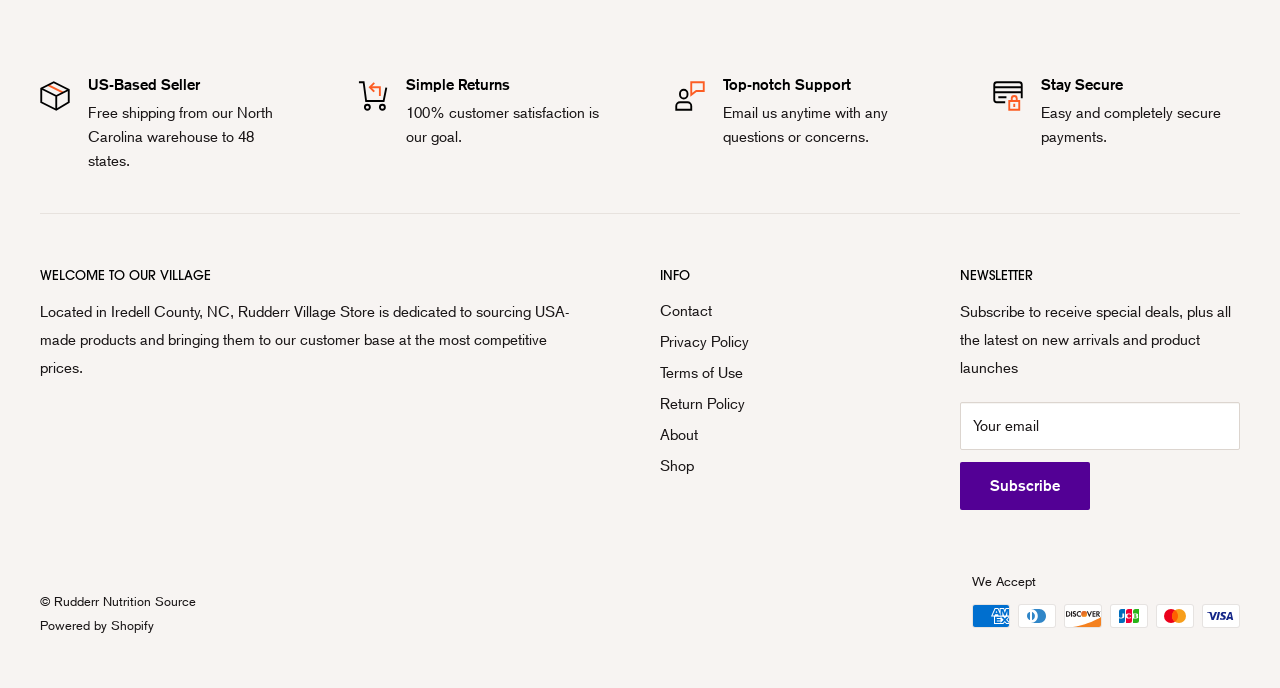From the webpage screenshot, predict the bounding box coordinates (top-left x, top-left y, bottom-right x, bottom-right y) for the UI element described here: Contact

[0.516, 0.43, 0.695, 0.475]